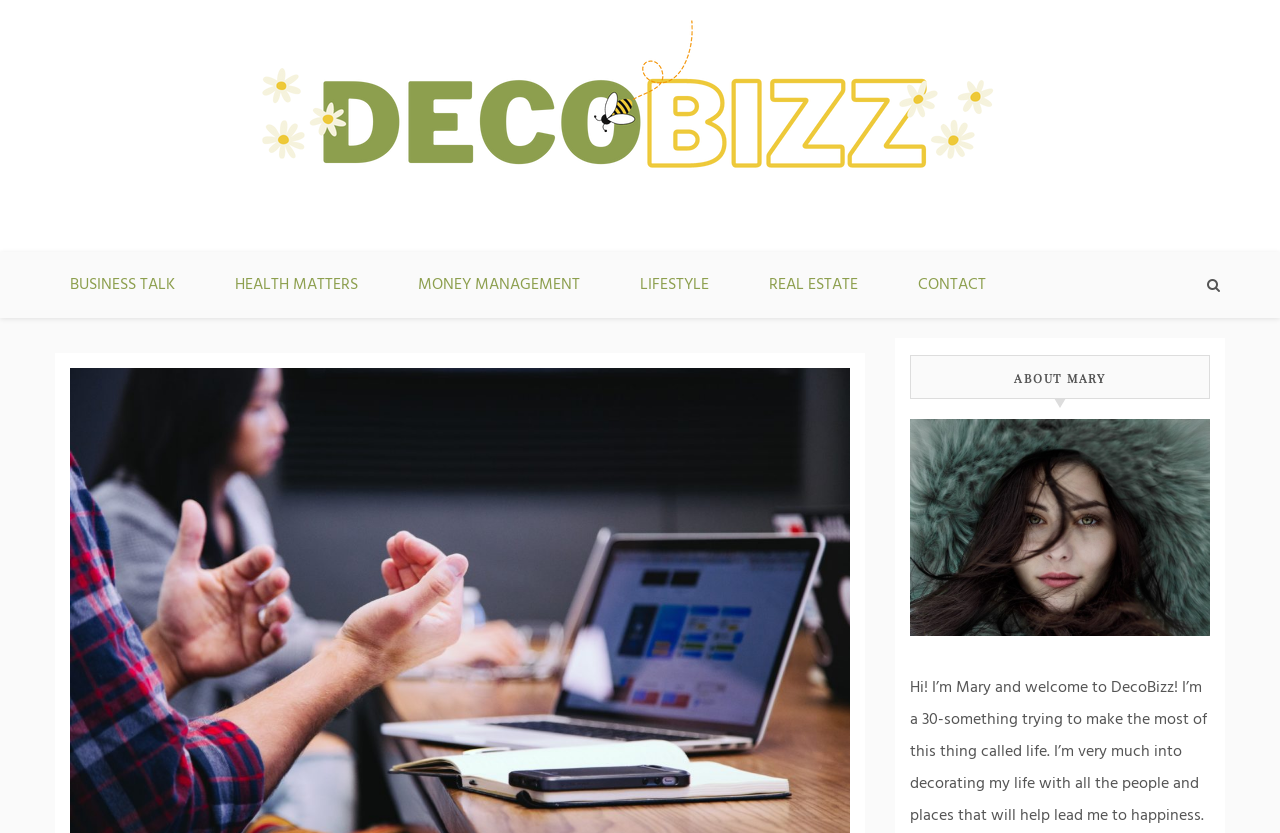What is the purpose of the 'CONTACT' link?
Could you answer the question with a detailed and thorough explanation?

Based on the common convention of website navigation, I inferred that the 'CONTACT' link is intended for users to contact the website or its administrators, likely for inquiries or feedback.